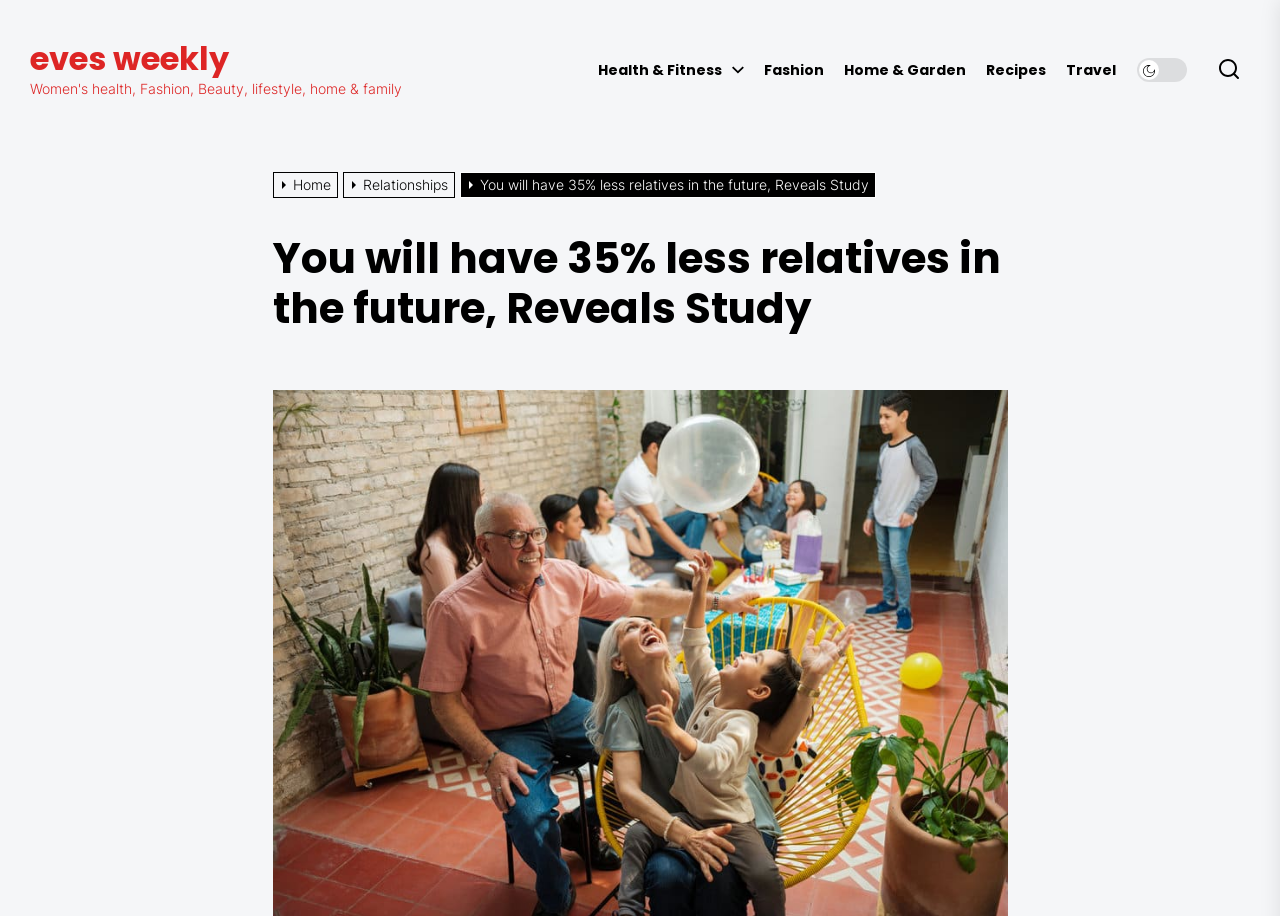Please find the bounding box coordinates (top-left x, top-left y, bottom-right x, bottom-right y) in the screenshot for the UI element described as follows: Home & Garden

[0.659, 0.068, 0.755, 0.087]